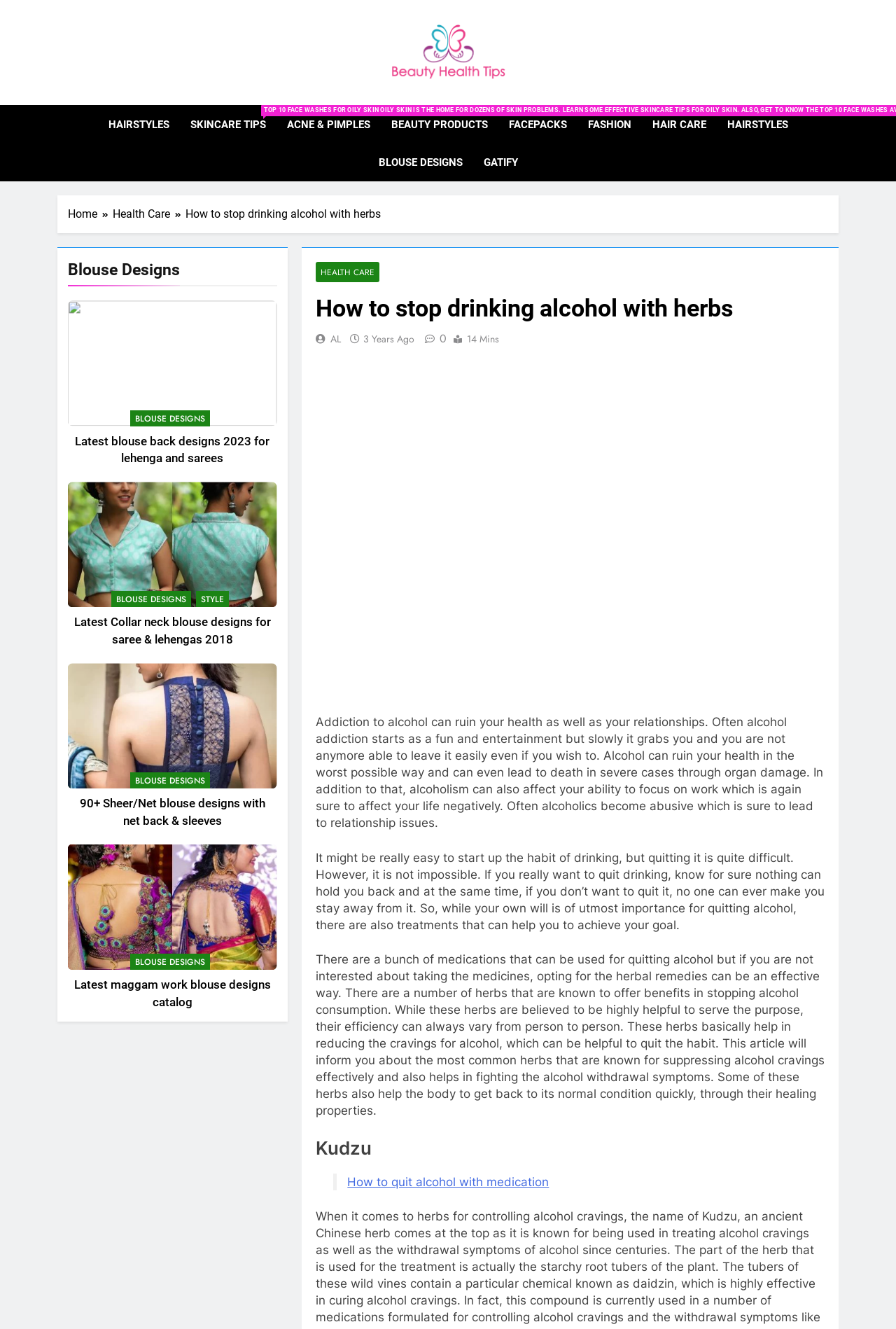Please predict the bounding box coordinates of the element's region where a click is necessary to complete the following instruction: "Learn about 'SKINCARE TIPS' for oily skin". The coordinates should be represented by four float numbers between 0 and 1, i.e., [left, top, right, bottom].

[0.2, 0.08, 0.308, 0.108]